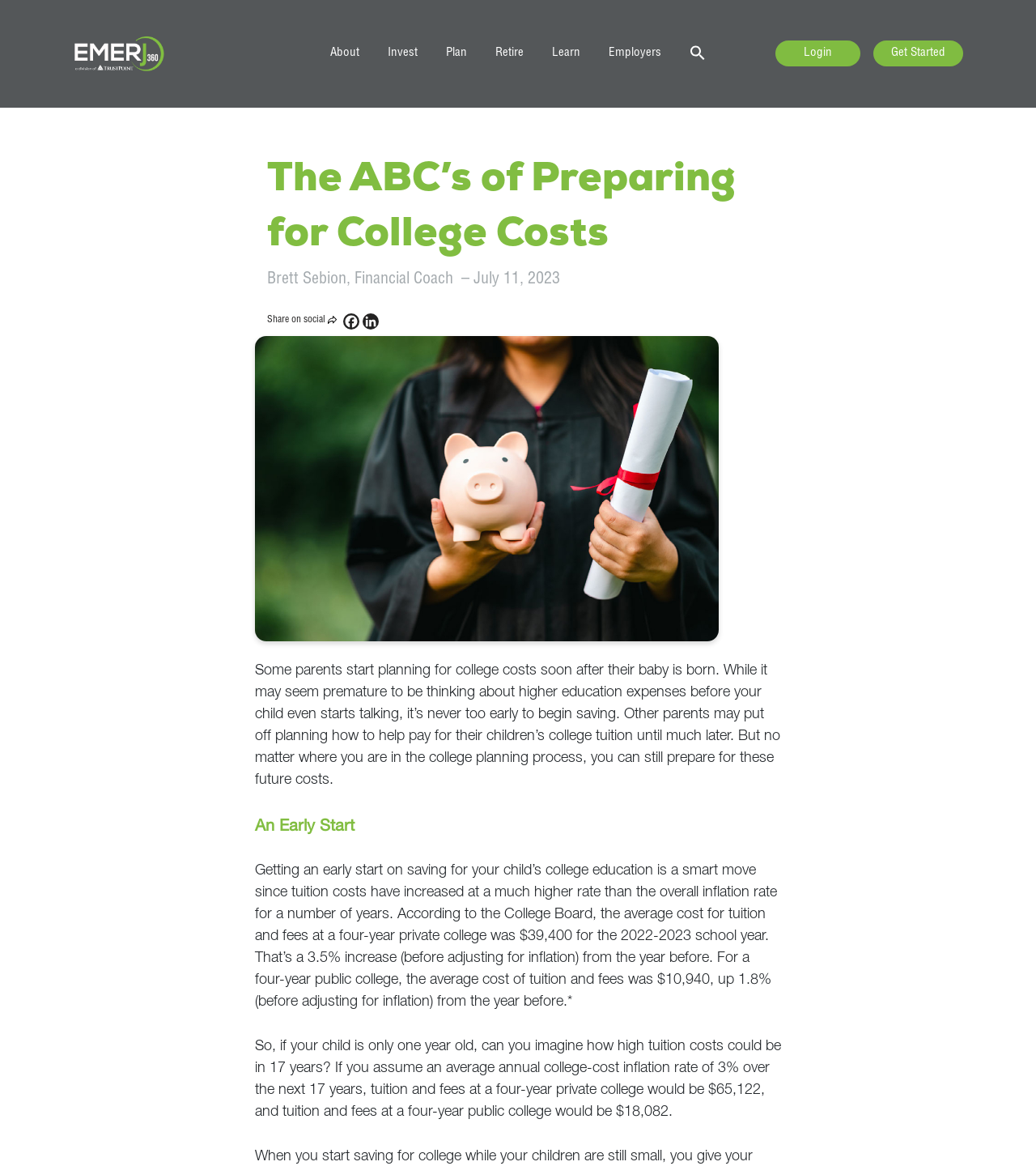Pinpoint the bounding box coordinates of the element to be clicked to execute the instruction: "Get started with college planning".

[0.843, 0.035, 0.93, 0.057]